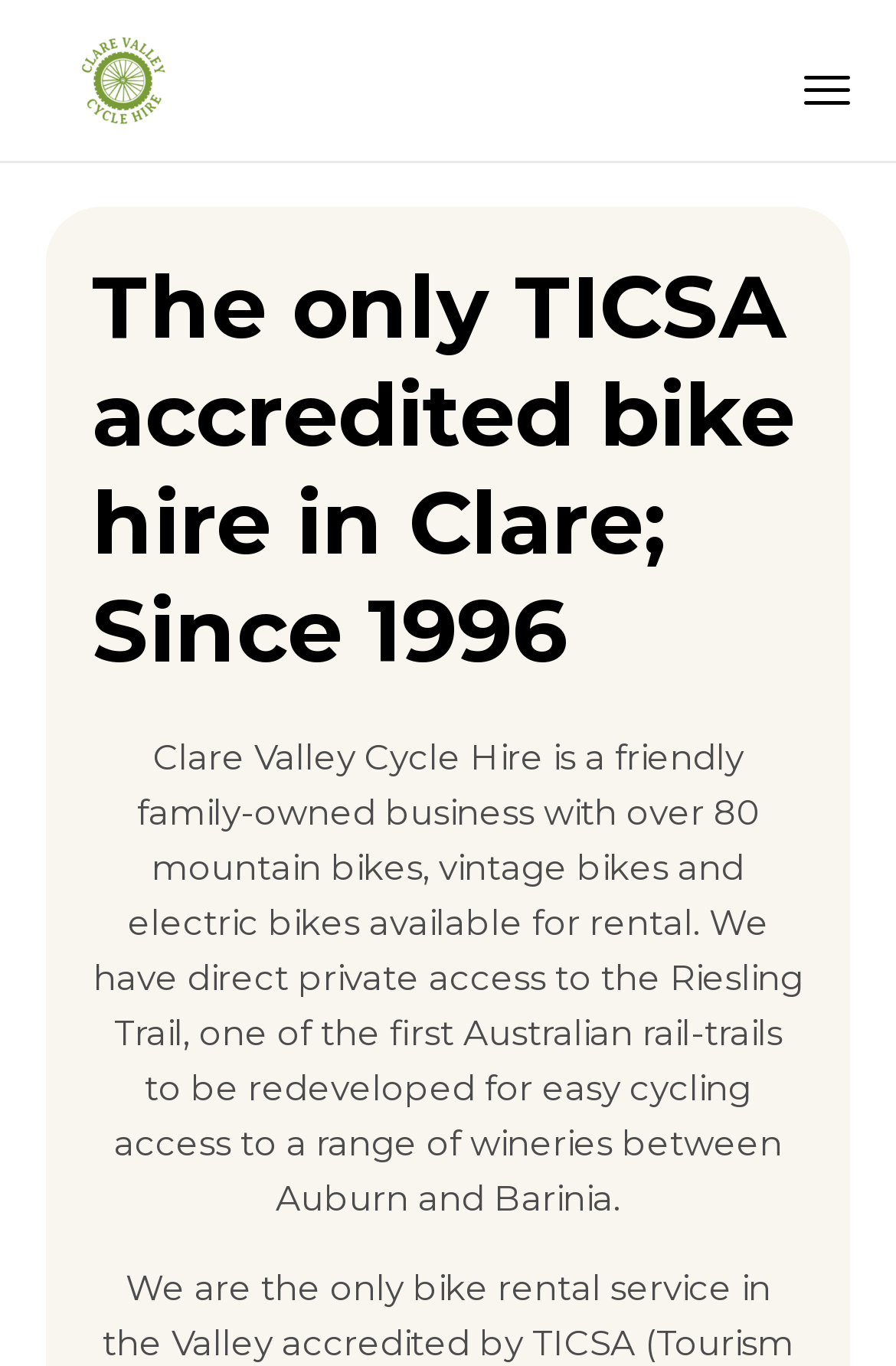Determine the bounding box for the described UI element: "title="clarevalleycyclehire"".

[0.051, 0.025, 0.185, 0.092]